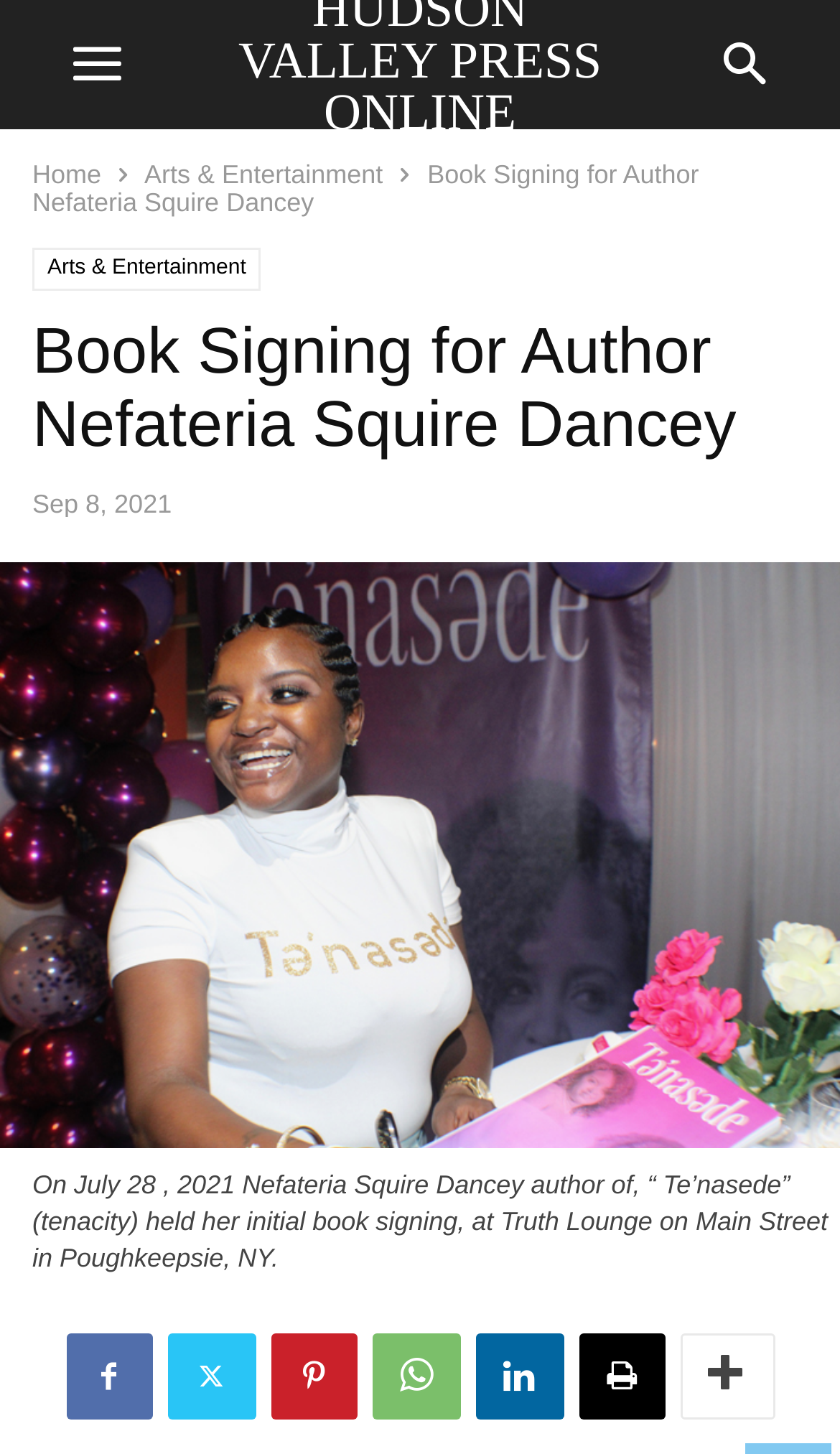What is the location of Truth Lounge?
Please provide a comprehensive answer based on the contents of the image.

The answer can be found in the figure element which contains the text 'On July 28, 2021 Nefateria Squire Dancey author of, “ Te’nasede” (tenacity) held her initial book signing, at Truth Lounge on Main Street in Poughkeepsie, NY.'